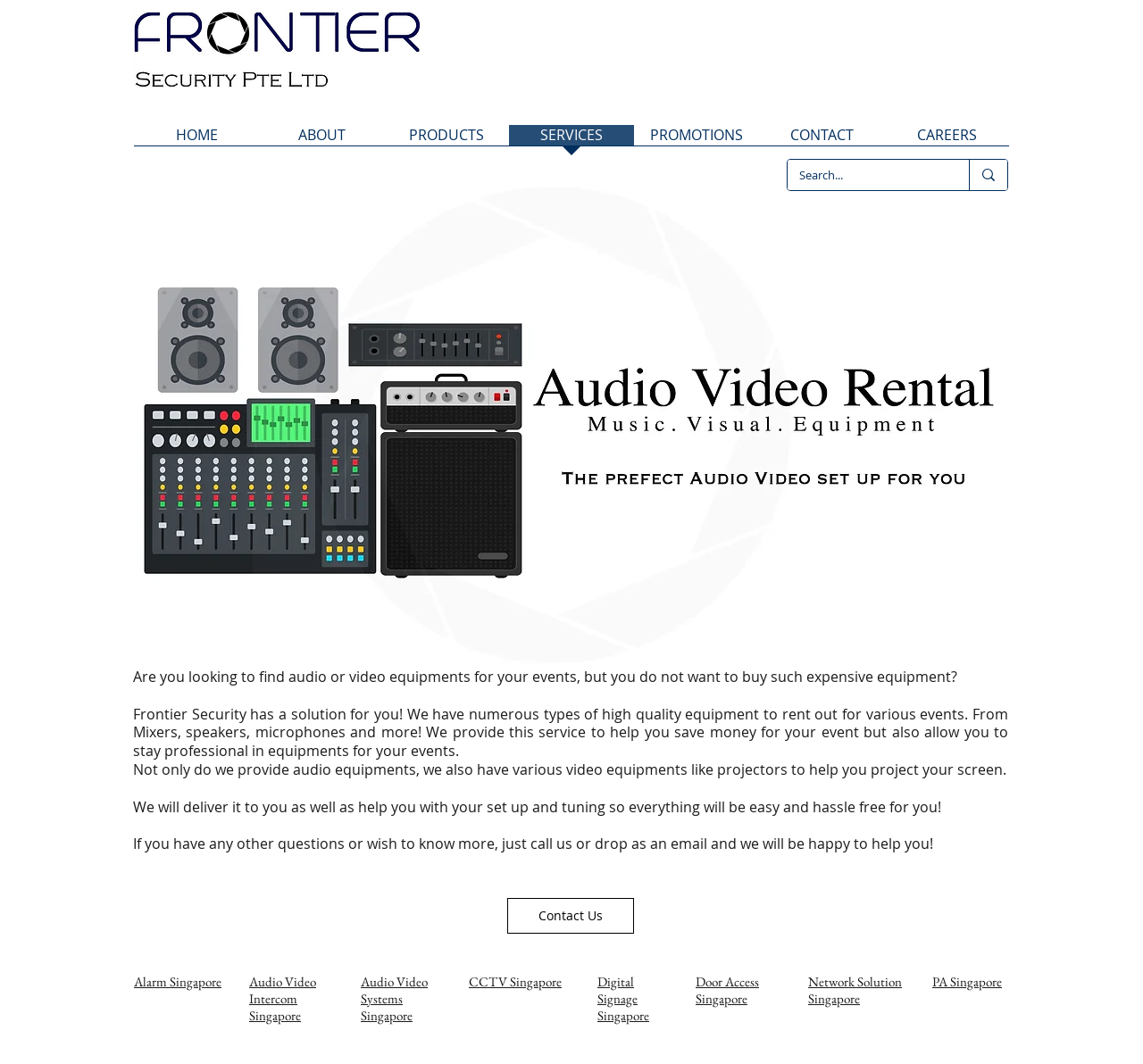Determine the bounding box for the described UI element: "aria-label="Search..." name="q" placeholder="Search..."".

[0.699, 0.15, 0.815, 0.179]